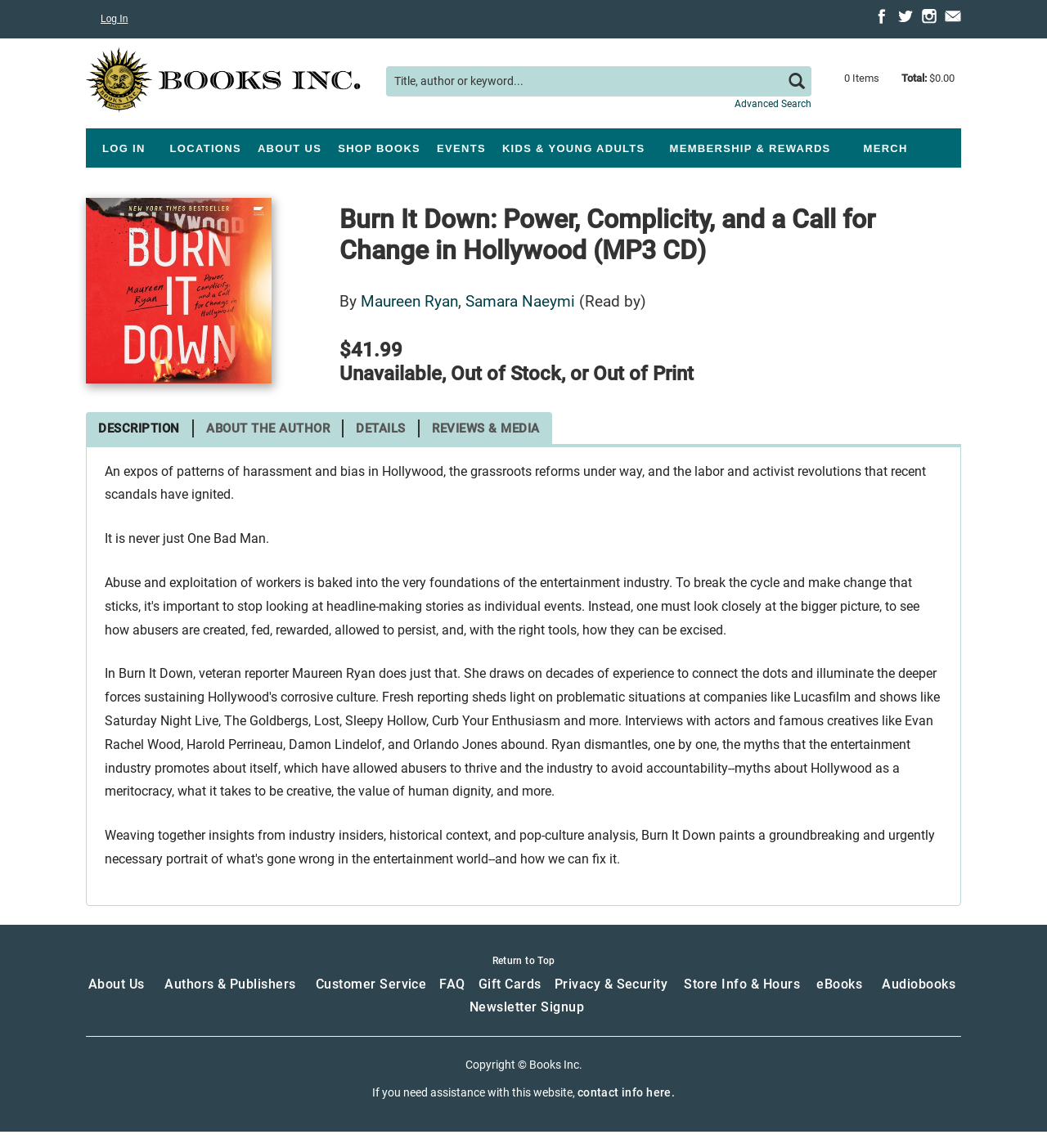Generate a thorough caption detailing the webpage content.

This webpage is about a book titled "Burn It Down: Power, Complicity, and a Call for Change in Hollywood" by Maureen Ryan and narrated by Samara Naeymi. The book's cover image is displayed on the left side of the page, with the title and author names written in a heading above it. The book's price, $41.99, is shown in a heading below the title. 

Below the book's details, there is a brief description of the book, which exposes patterns of harassment and bias in Hollywood and discusses grassroots reforms and labor and activist revolutions. The description is followed by a tagline, "It is never just One Bad Man."

On the top of the page, there are several links to social media platforms, including Facebook, Twitter, and Instagram, as well as a link to the bookstore's logo. A search form is located on the top right, with a textbox to enter search keywords and a button to submit the search. 

The navigation menu is located below the search form, with links to various sections of the website, including "LOG IN", "LOCATIONS", "ABOUT US", "SHOP BOOKS", "EVENTS", "KIDS & YOUNG ADULTS", "MEMBERSHIP & REWARDS", and "MERCH". 

At the bottom of the page, there are links to various resources, including "About Us", "Authors & Publishers", "Customer Service", "FAQ", "Gift Cards", "Privacy & Security", "Store Info & Hours", "eBooks", "Audiobooks", and "Newsletter Signup". There is also a copyright notice and a separator line above the resources section.